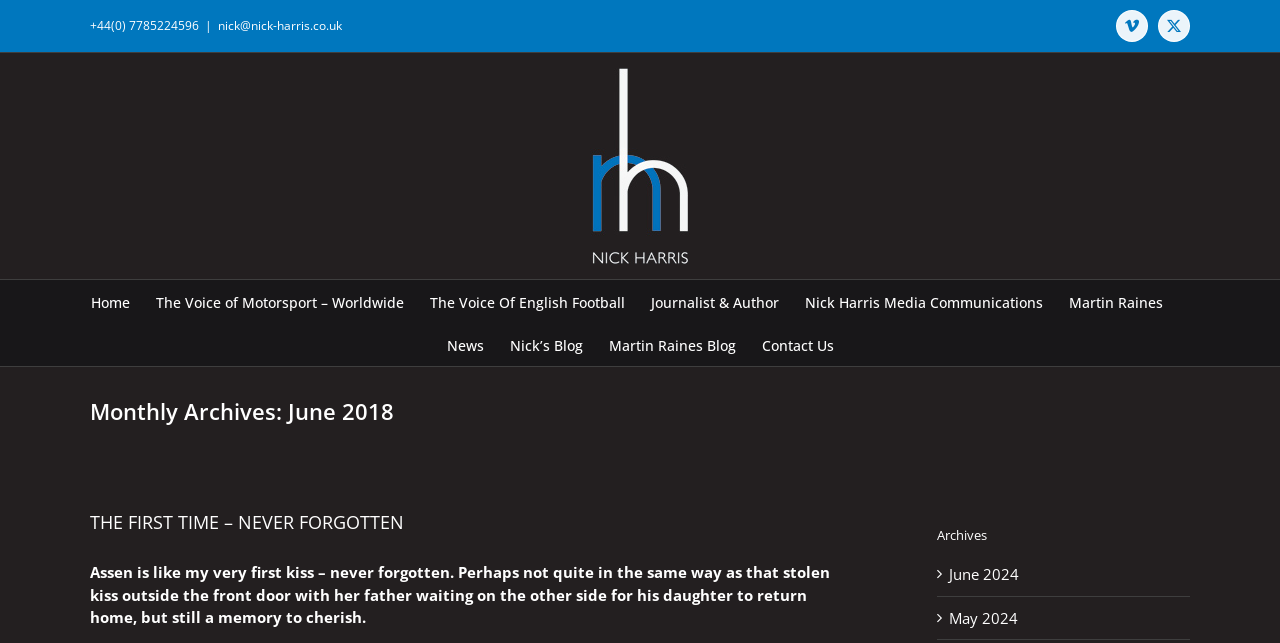Please specify the bounding box coordinates of the clickable section necessary to execute the following command: "Call the phone number".

[0.07, 0.026, 0.155, 0.053]